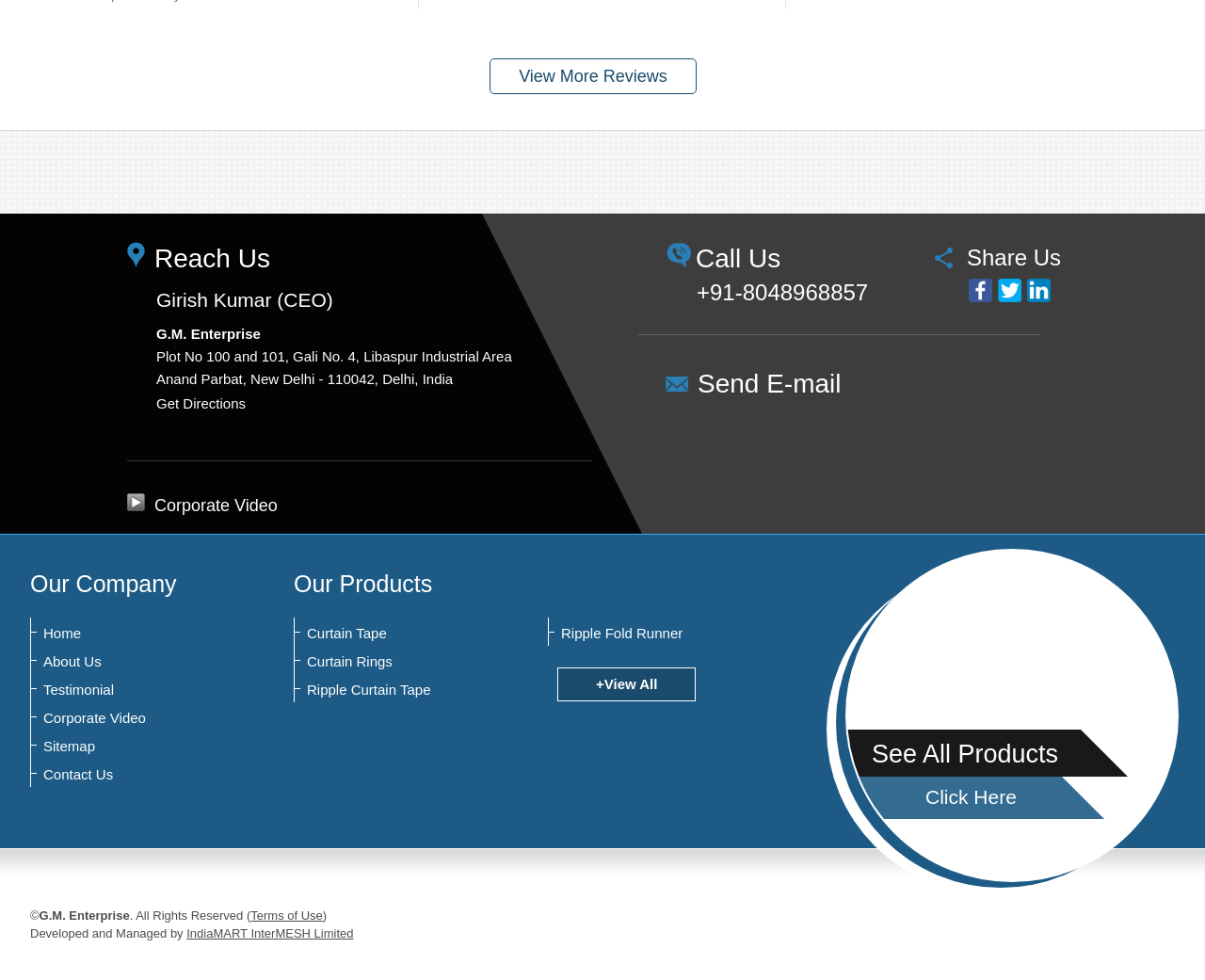Highlight the bounding box coordinates of the region I should click on to meet the following instruction: "Get directions".

[0.13, 0.403, 0.204, 0.42]